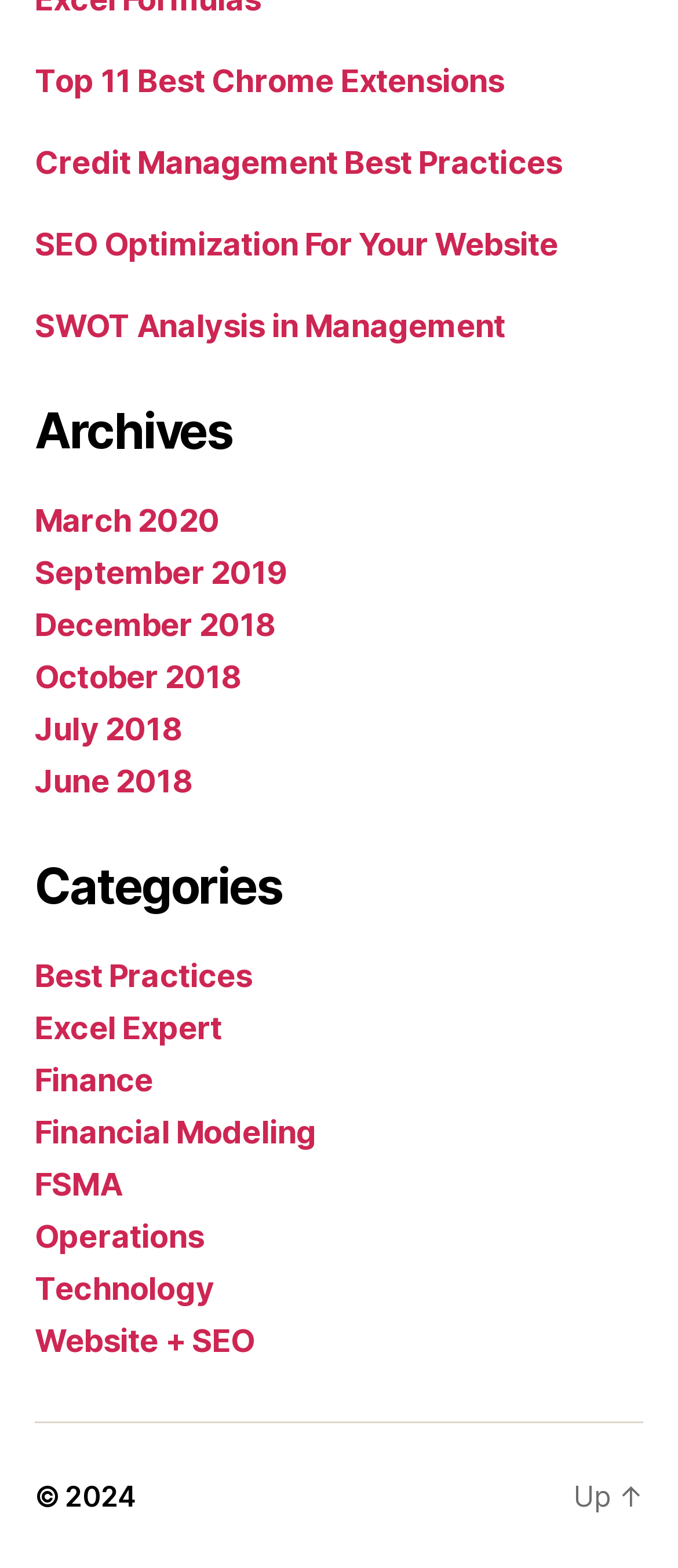Please locate the bounding box coordinates of the element's region that needs to be clicked to follow the instruction: "Click on the 'Up' link". The bounding box coordinates should be provided as four float numbers between 0 and 1, i.e., [left, top, right, bottom].

[0.846, 0.943, 0.949, 0.965]